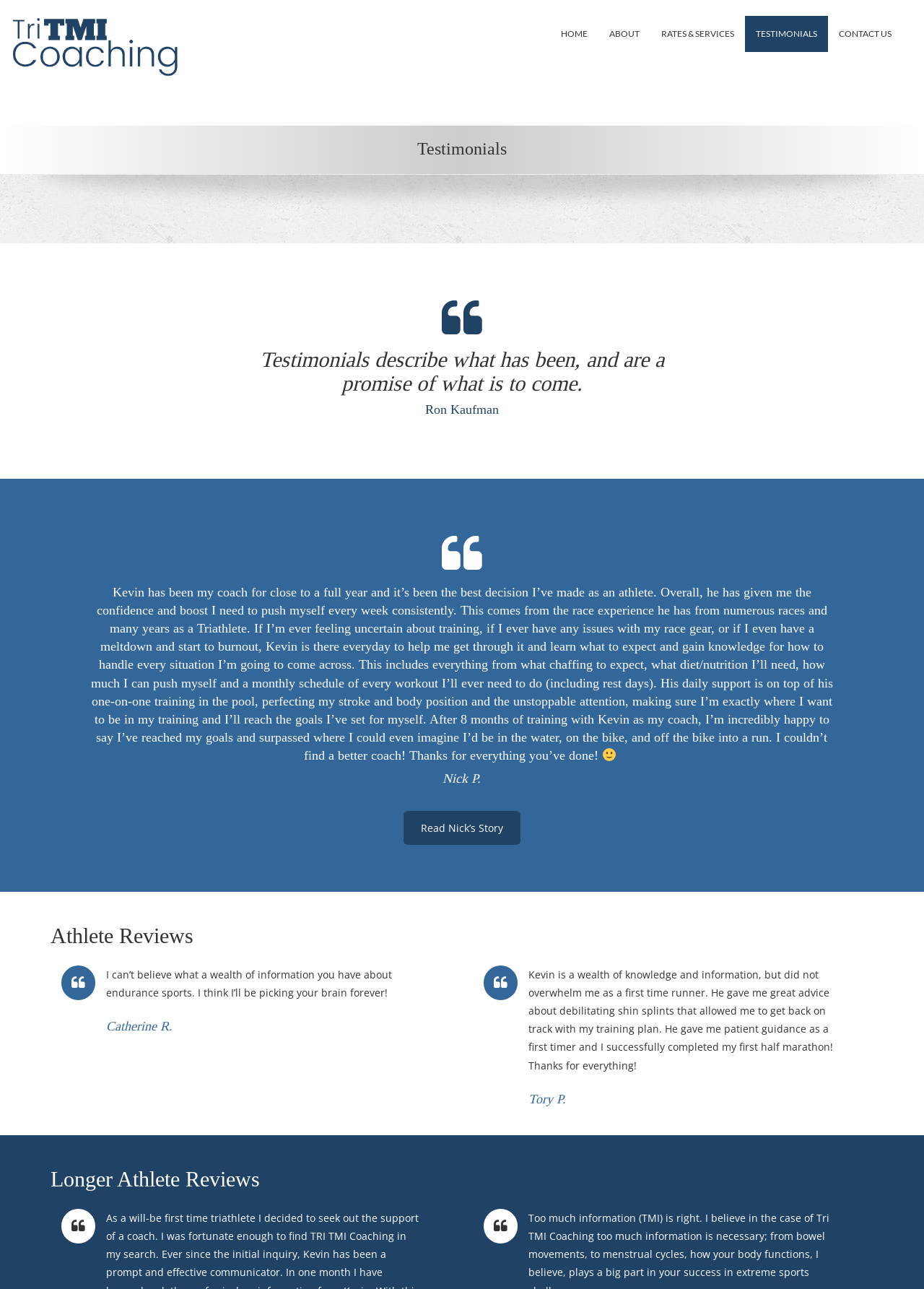What is the purpose of the coach according to the testimonials?
Please give a detailed and thorough answer to the question, covering all relevant points.

I analyzed the static text elements containing the testimonials and found that they mention the coach providing guidance, support, and confidence to the athletes, indicating that the coach's purpose is to help athletes improve their performance.